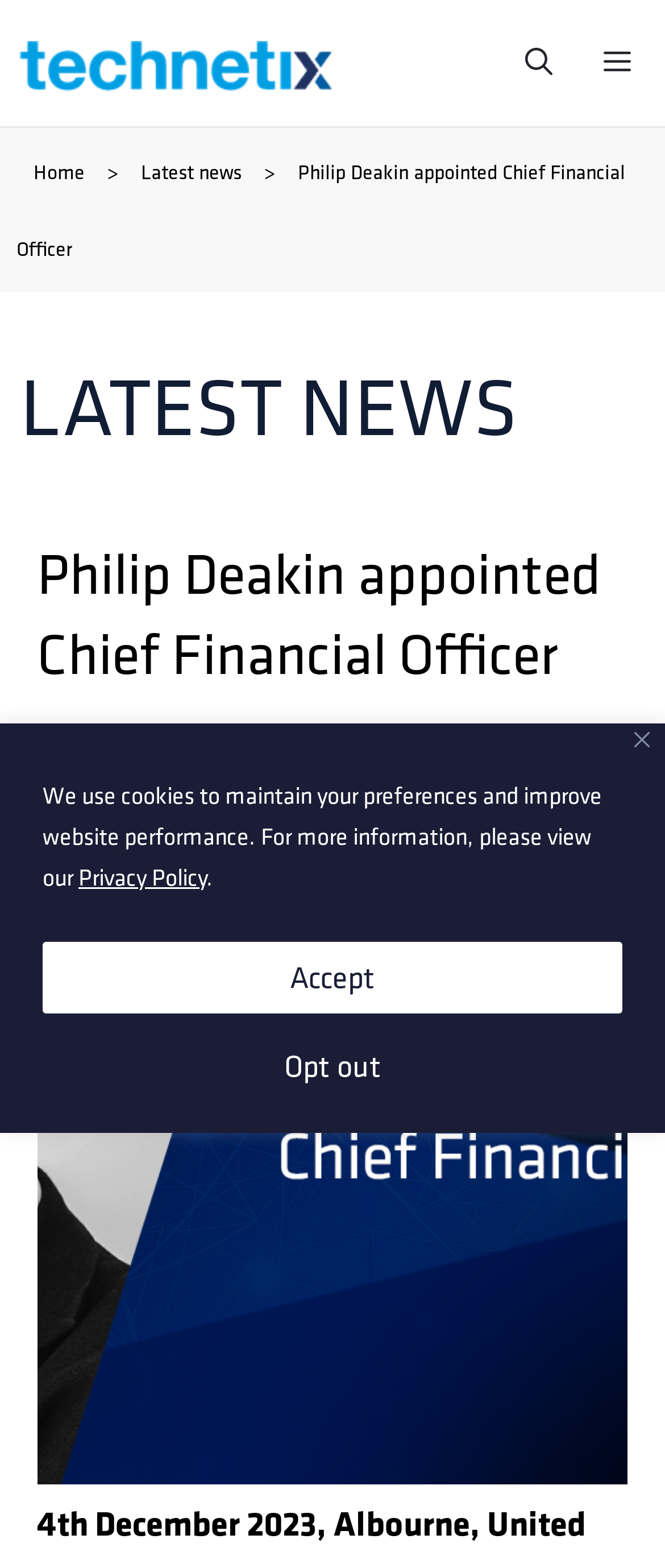How many navigation links are there?
Refer to the image and offer an in-depth and detailed answer to the question.

I counted the number of navigation links by looking at the navigation element, which contains links to 'Home', 'Latest news', and a menu toggle button. Therefore, there are three navigation links.